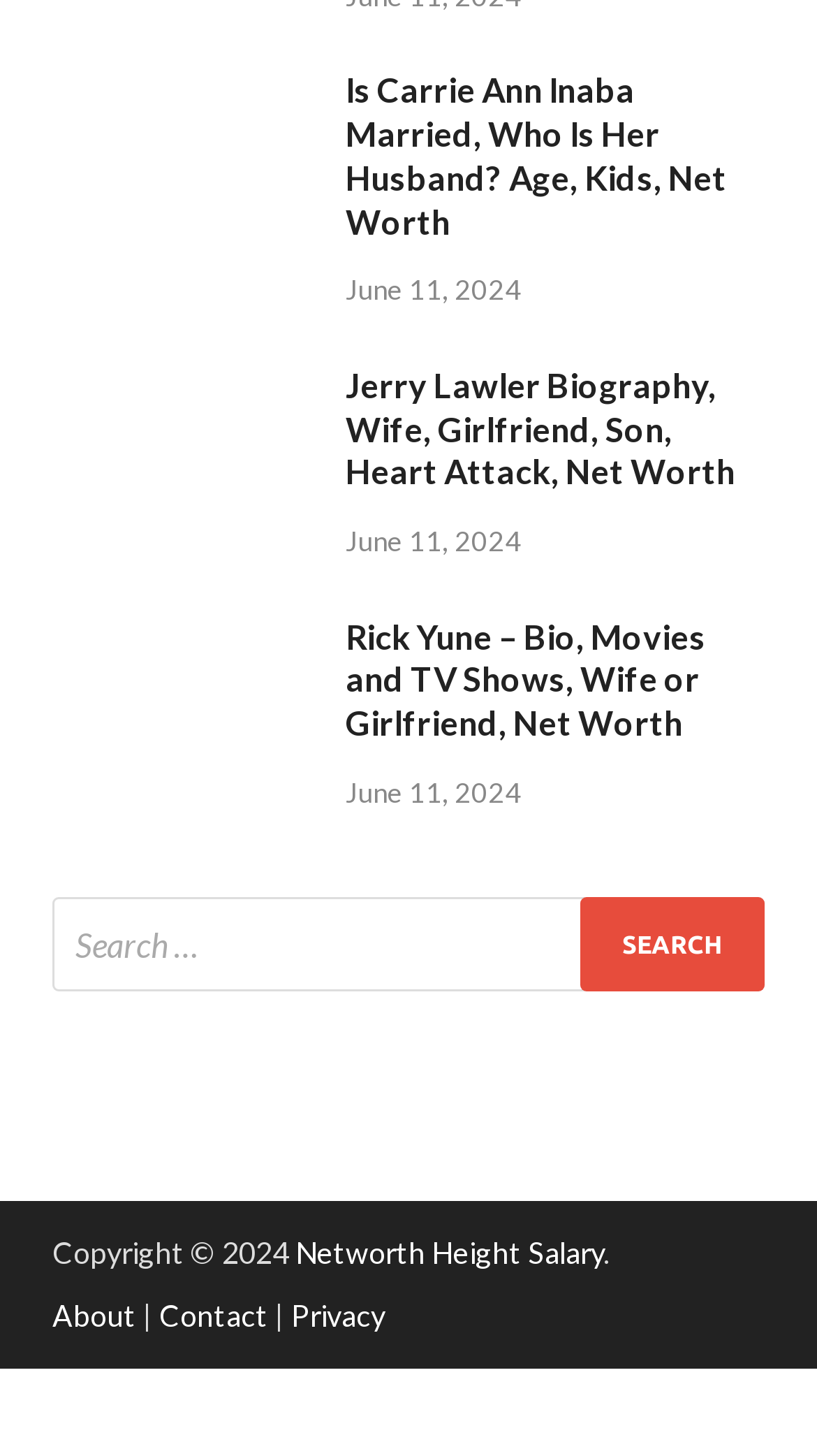Provide your answer to the question using just one word or phrase: What is the date of the Carrie Ann Inaba article?

June 11, 2024